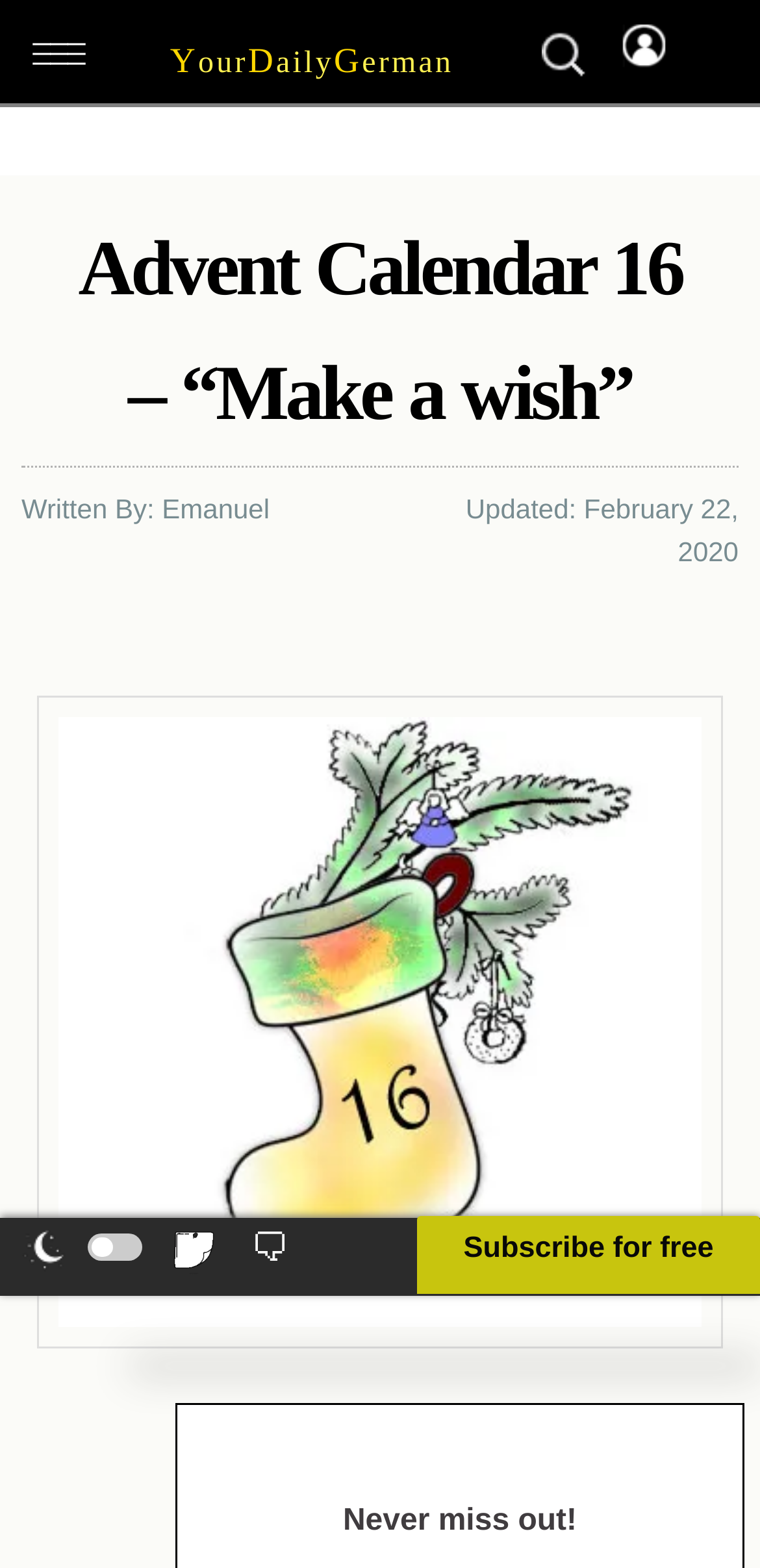Observe the image and answer the following question in detail: What is the name of the author of the current article?

I found the author's name in the article section, which is 'Written By: Emanuel'. Therefore, the author's name is Emanuel.